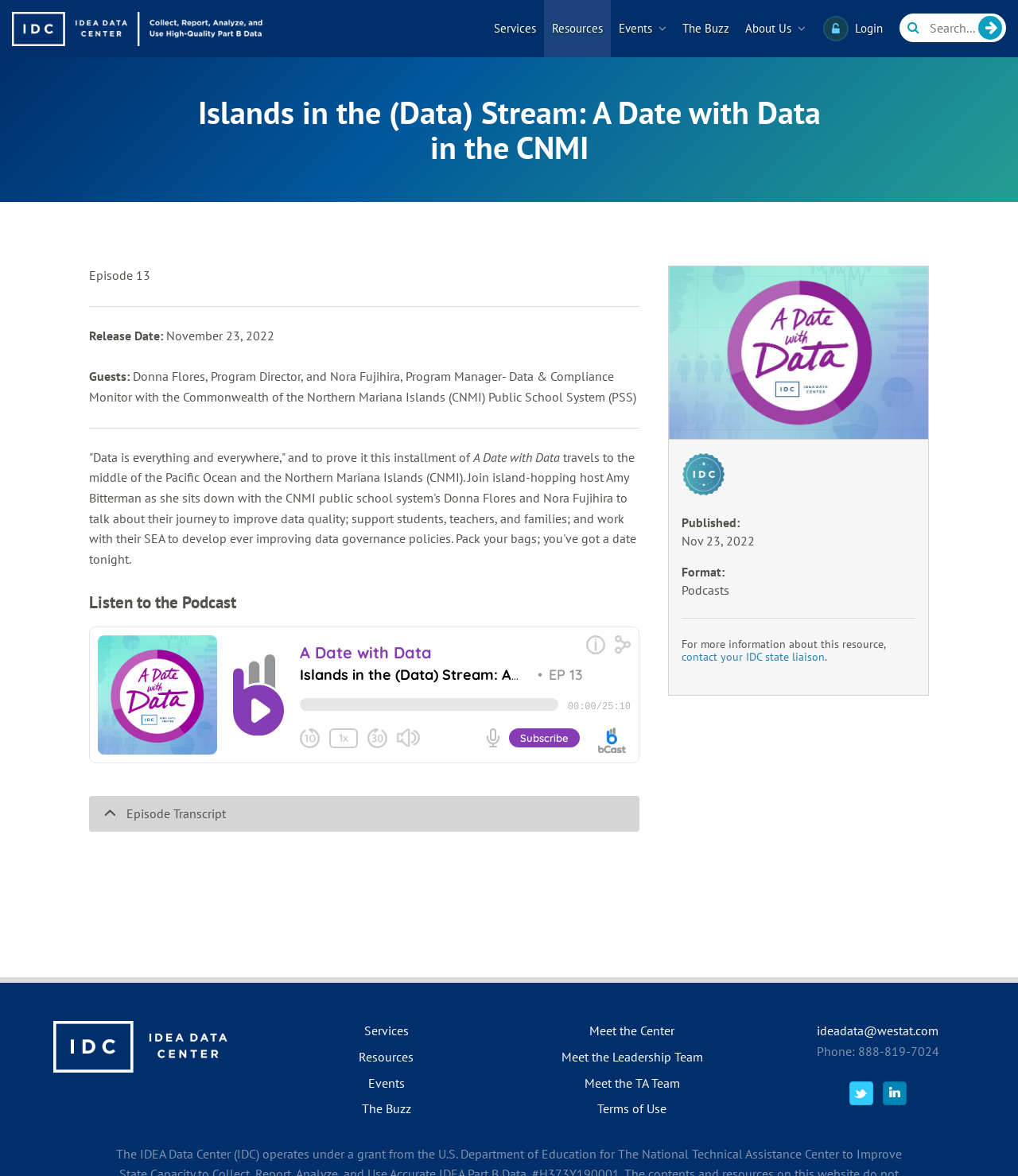Locate the bounding box coordinates of the clickable region to complete the following instruction: "Go to the events page."

[0.6, 0.0, 0.662, 0.048]